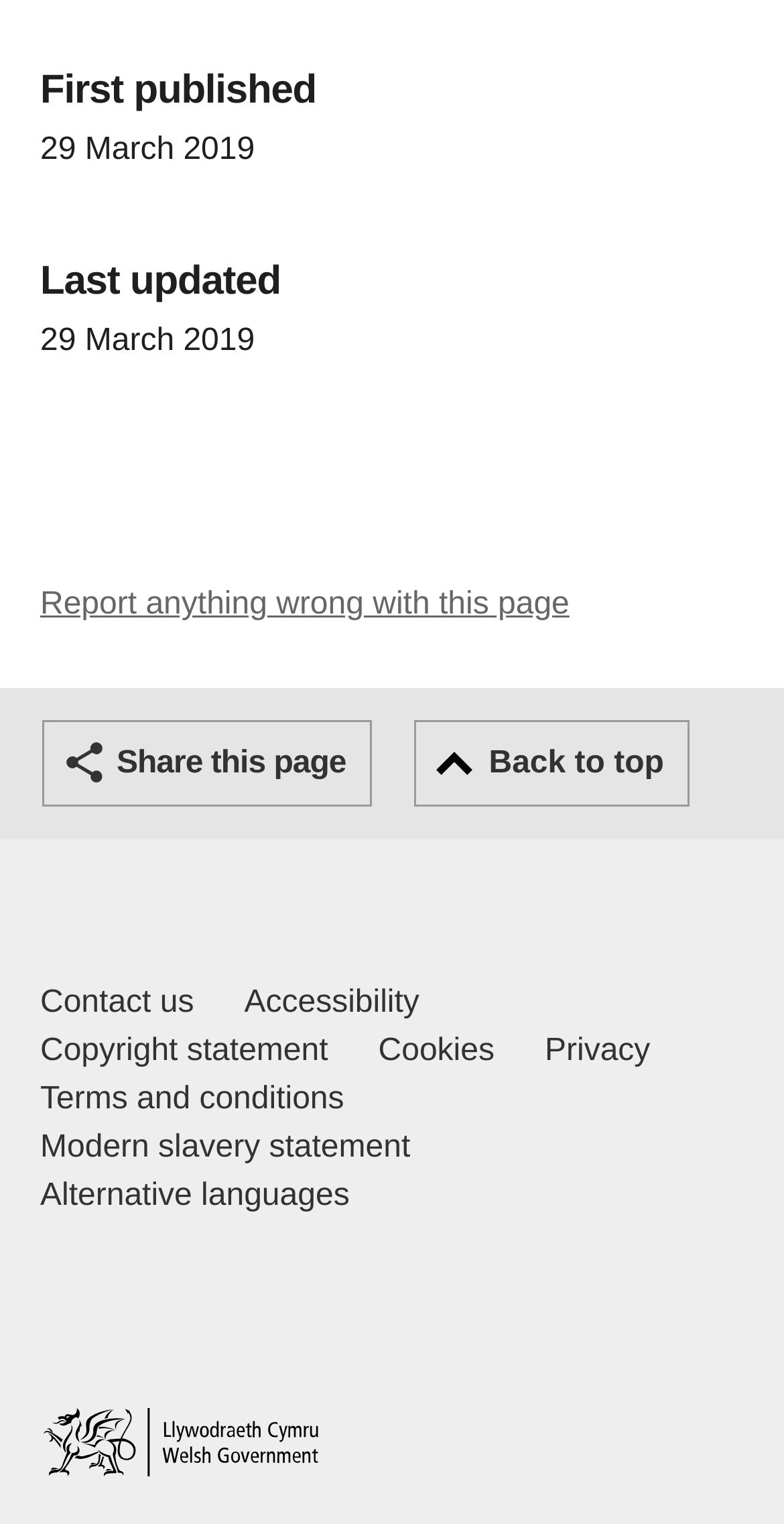Please specify the bounding box coordinates of the element that should be clicked to execute the given instruction: 'Go back to top'. Ensure the coordinates are four float numbers between 0 and 1, expressed as [left, top, right, bottom].

[0.529, 0.472, 0.88, 0.529]